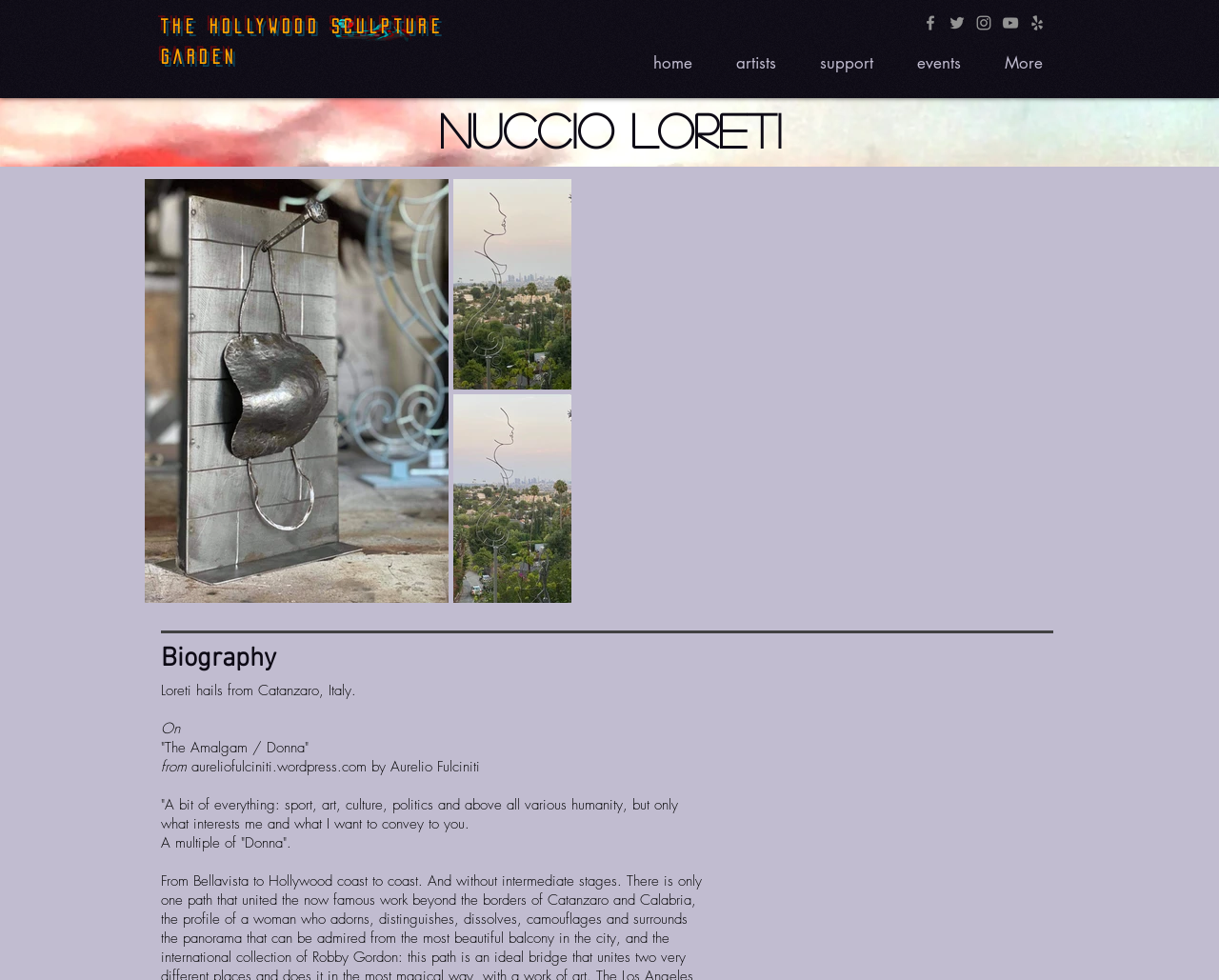Find the bounding box coordinates of the element you need to click on to perform this action: 'Read more about 'Internship – Week 3''. The coordinates should be represented by four float values between 0 and 1, in the format [left, top, right, bottom].

None